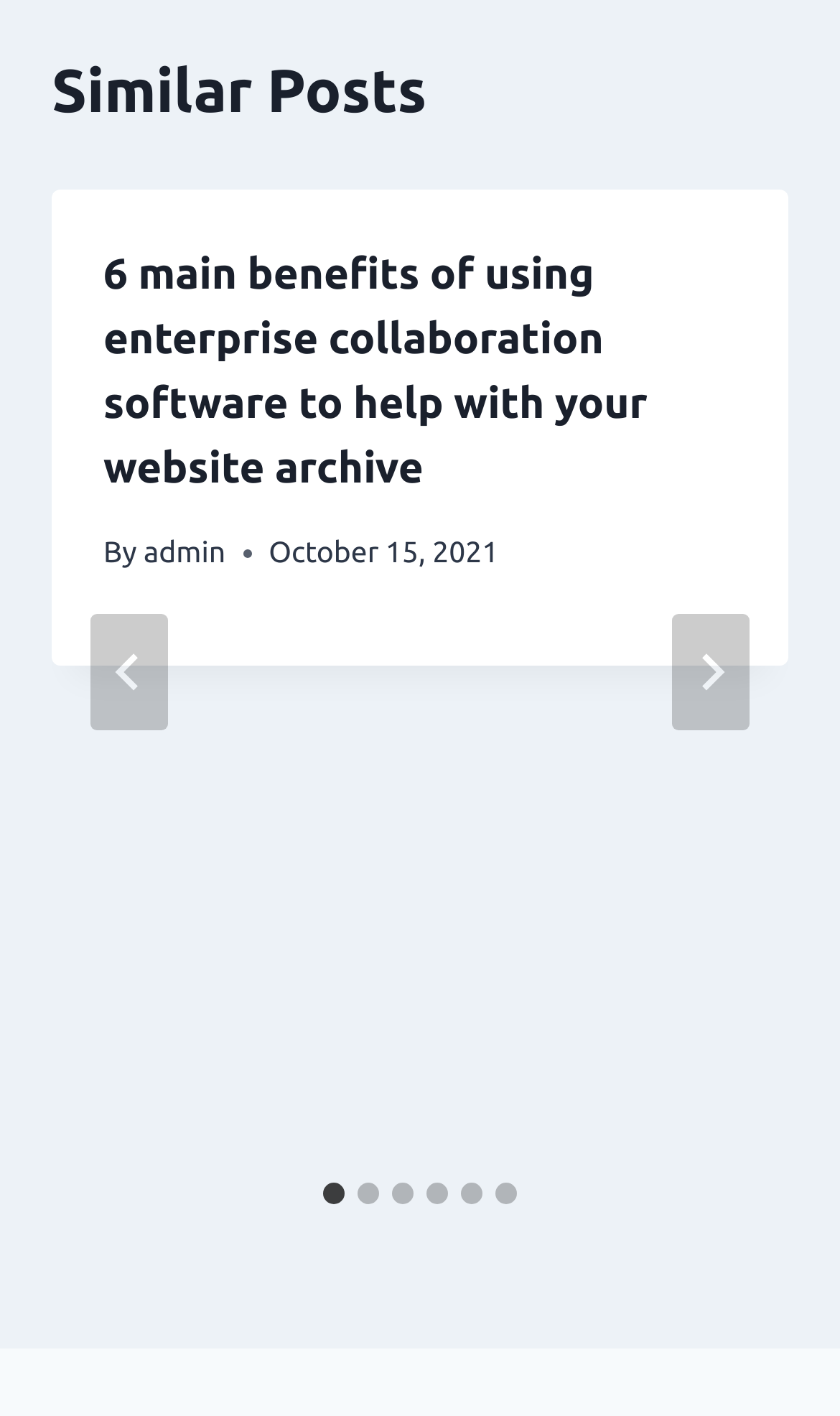Can you look at the image and give a comprehensive answer to the question:
What is the purpose of the 'Next' button?

I inferred the purpose of the 'Next' button by looking at its position and context within the webpage. It is located near the 'Go to last slide' button and is likely used to navigate to the next slide in the sequence.